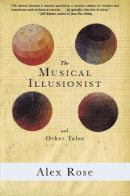Offer a detailed narrative of the scene depicted in the image.

The image features the cover of "The Musical Illusionist and Other Tales," a work by author Alex Rose. The cover is visually striking, showcasing a design with various spherical shapes, likely symbolizing thematic elements of illusion and complexity. The background appears to have a textured or patterned overlay, reminiscent of aged paper or a manuscript, reflecting the literary nature of the work. This anthology includes a collection of stories, one of which is titled "Goliijo," a creative tale exploring mathematical concepts and the nature of existence through a whimsical narrative. The book emphasizes the interplay between mathematics and fiction, inviting readers into a world where intricate ideas come alive through storytelling.